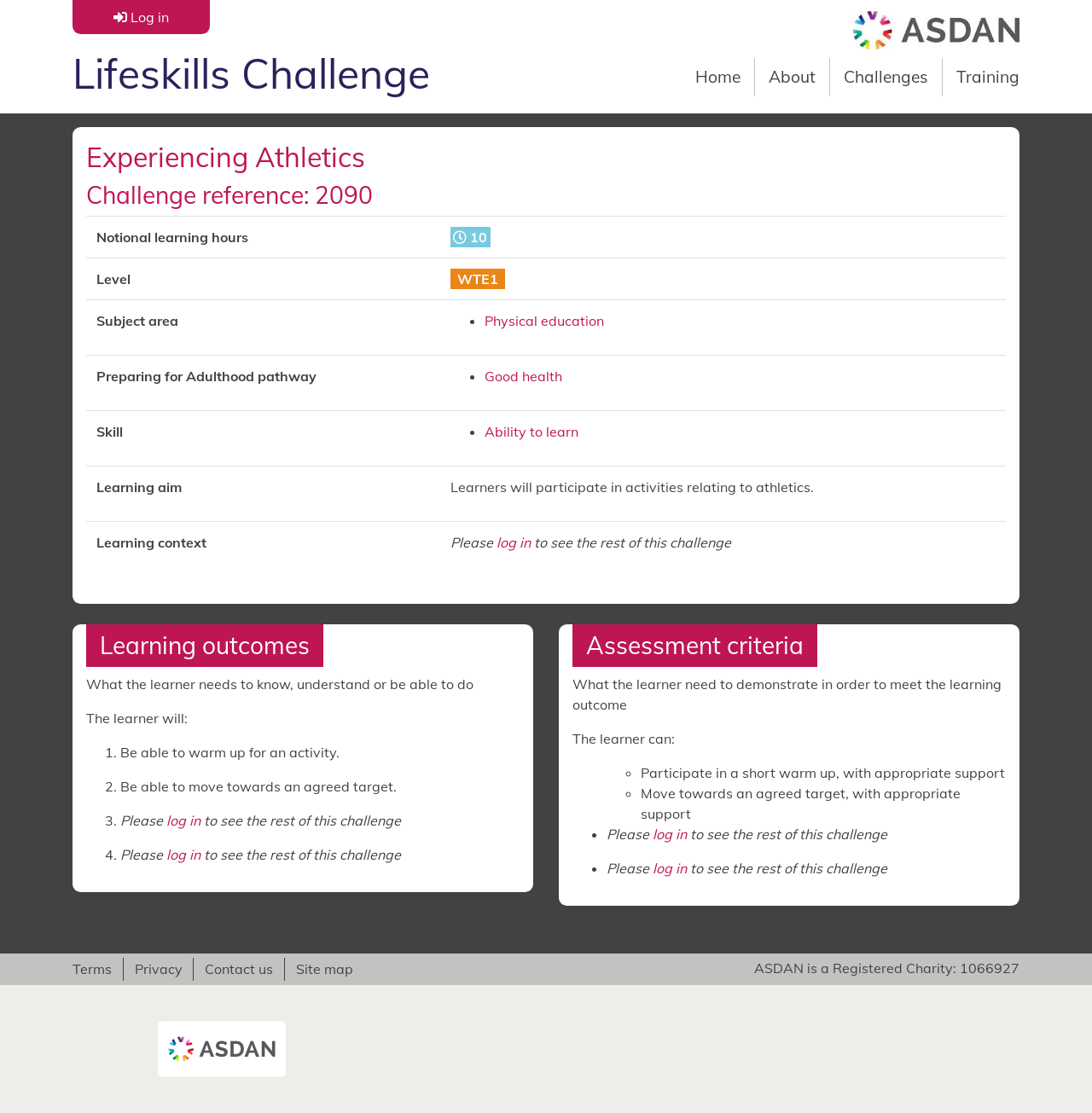What is the subject area of this challenge?
Kindly offer a detailed explanation using the data available in the image.

The subject area can be found in the table element, specifically in the row with the rowheader 'Subject area', and the gridcell contains the text 'Physical education'.